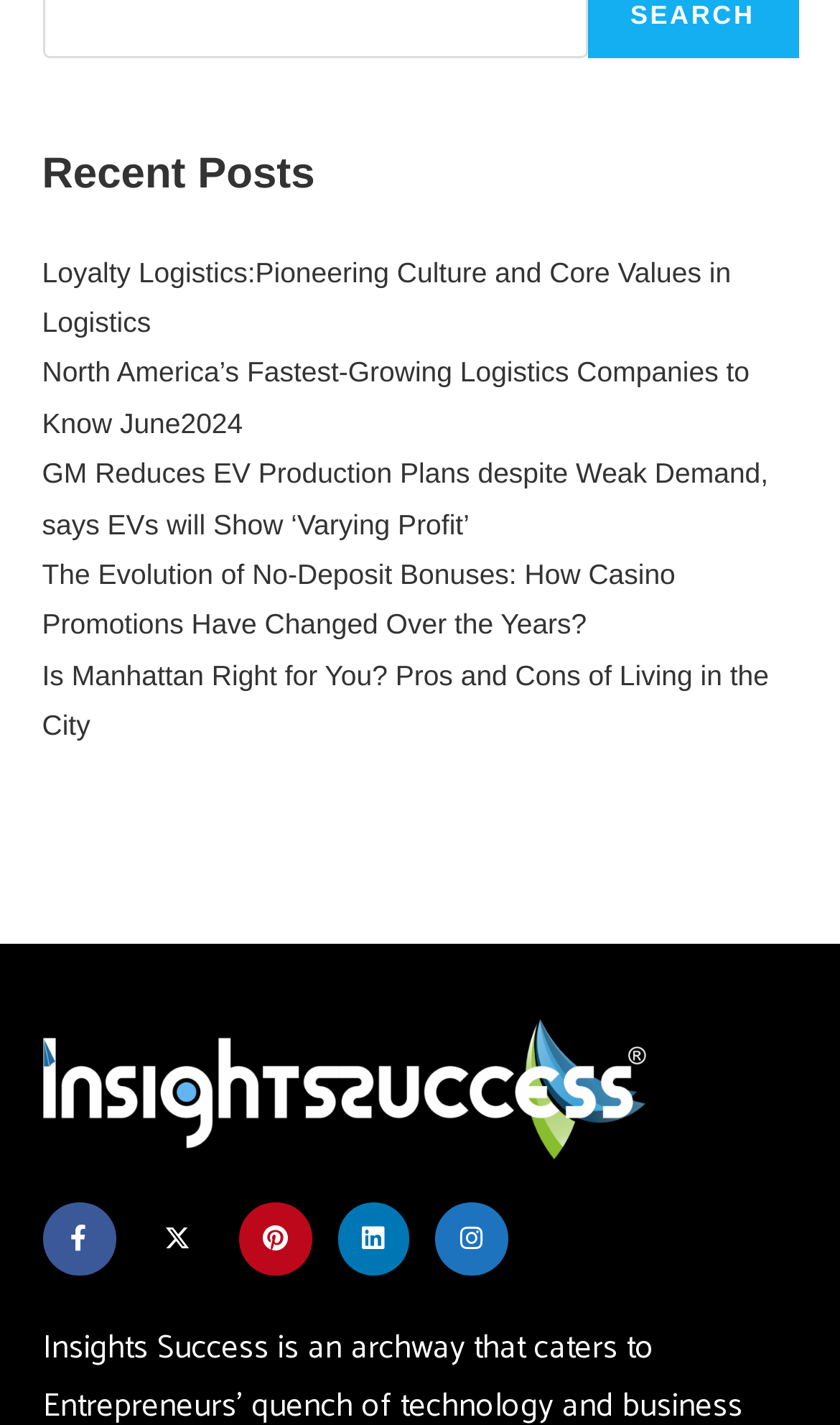Please indicate the bounding box coordinates for the clickable area to complete the following task: "View the latest news on GM's EV production plans". The coordinates should be specified as four float numbers between 0 and 1, i.e., [left, top, right, bottom].

[0.05, 0.321, 0.915, 0.379]